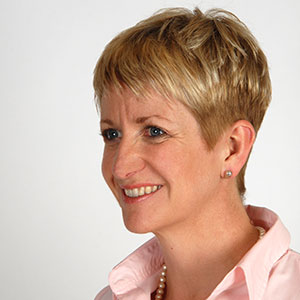What is Lynwen's profession?
Refer to the image and provide a one-word or short phrase answer.

HR Director